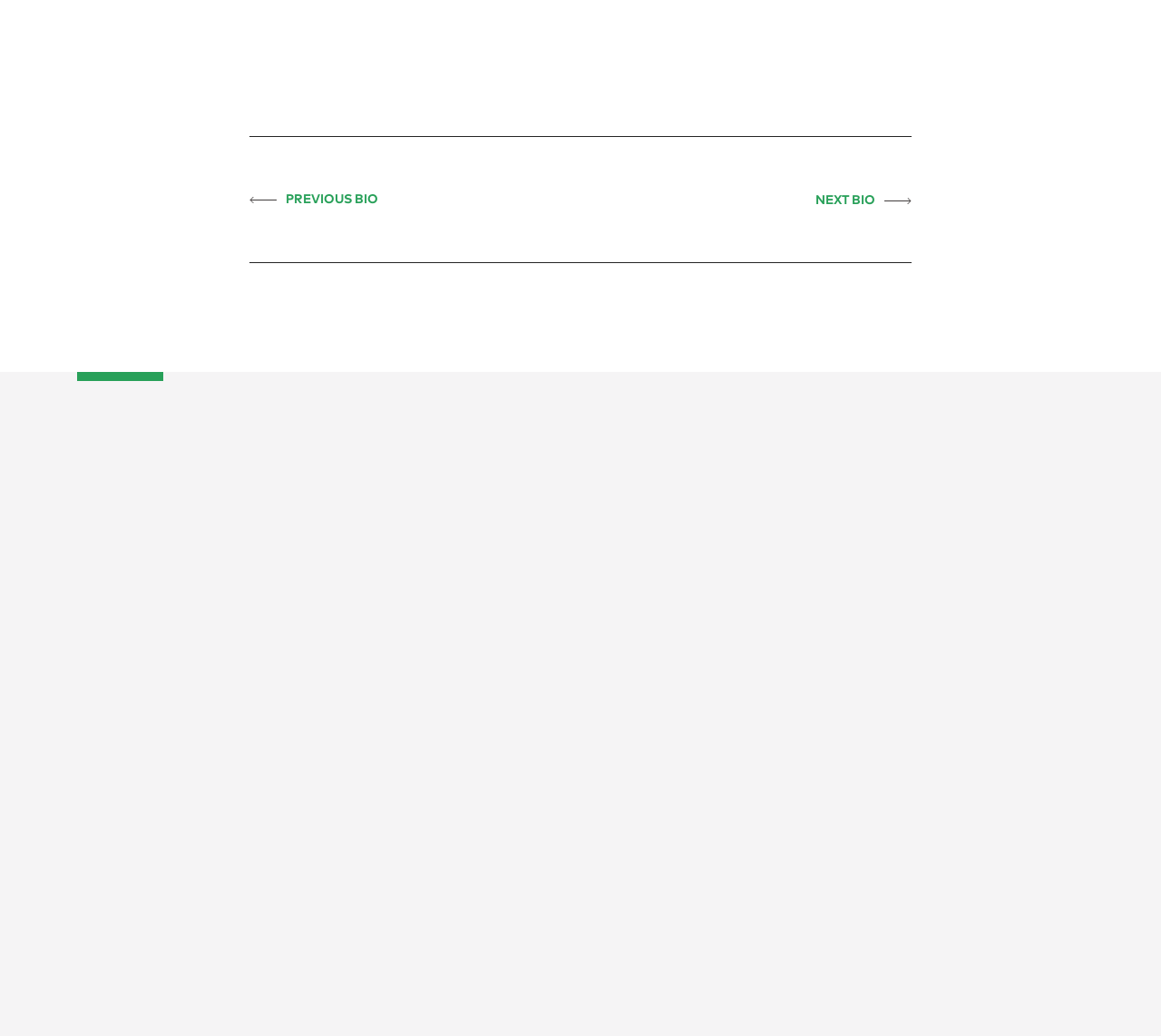Determine the bounding box coordinates of the clickable region to follow the instruction: "Click on the 'VERIFY YOUR EMAIL' button".

None